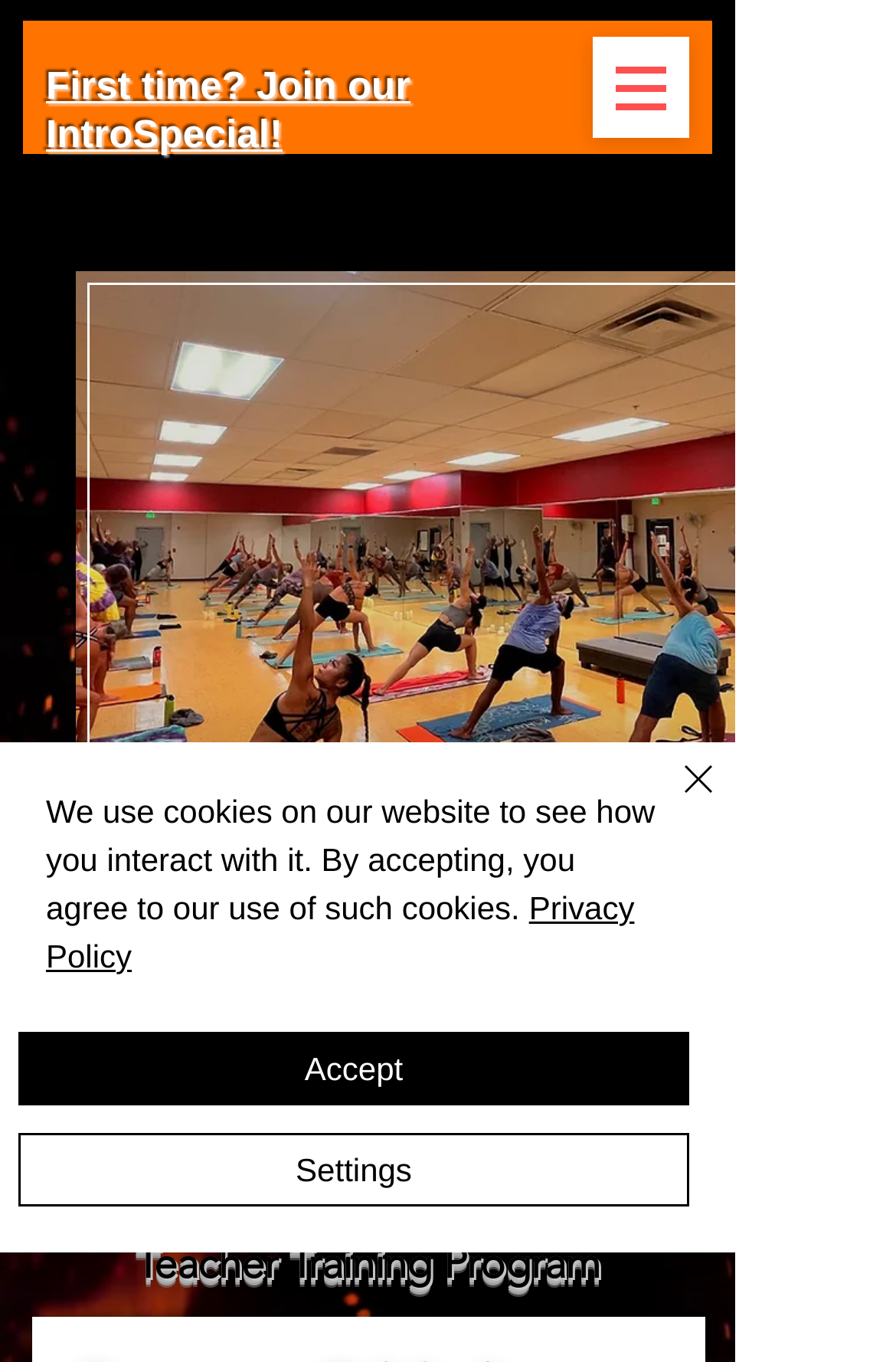Use a single word or phrase to answer the following:
How many links are there in the footer?

4